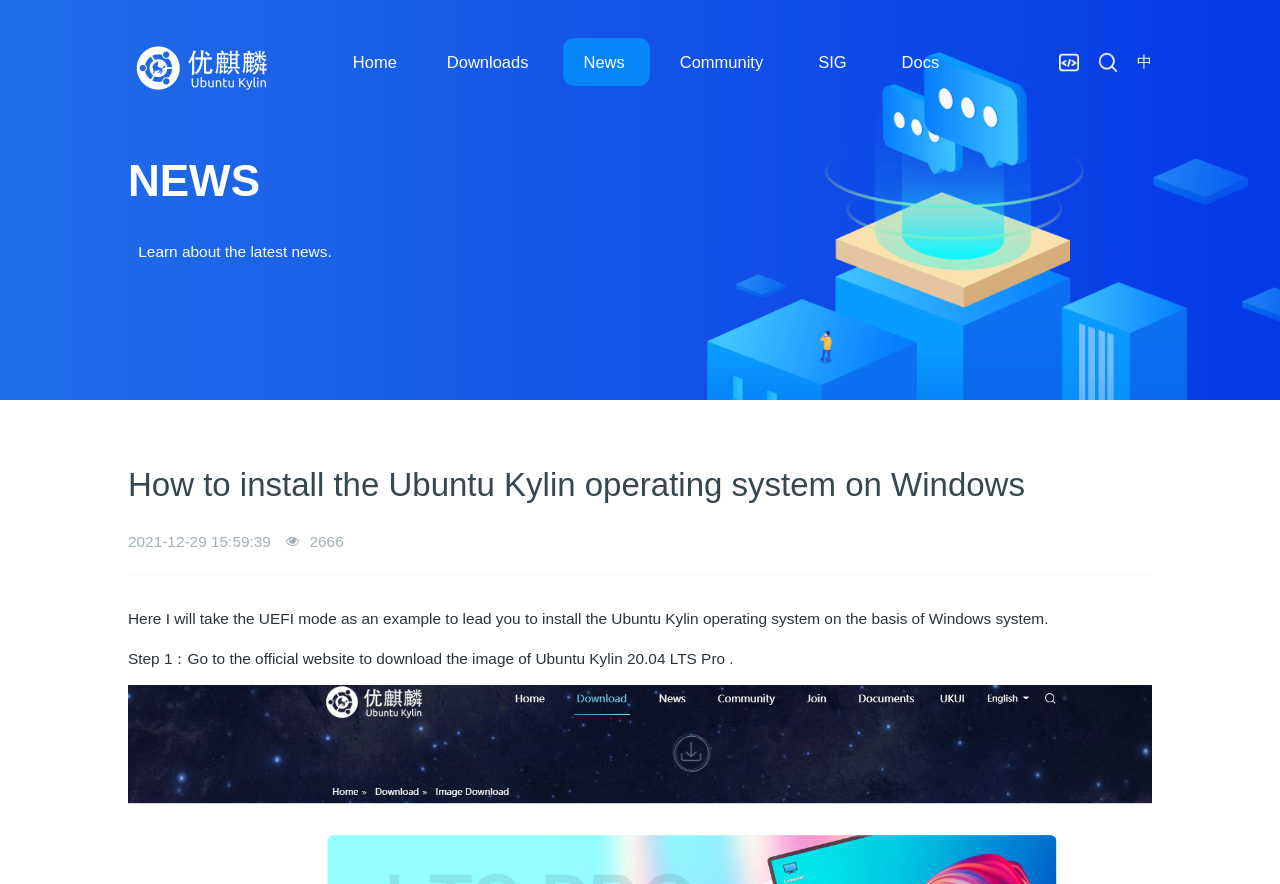Determine the bounding box coordinates for the area that needs to be clicked to fulfill this task: "Go to the Home page". The coordinates must be given as four float numbers between 0 and 1, i.e., [left, top, right, bottom].

[0.26, 0.043, 0.326, 0.097]